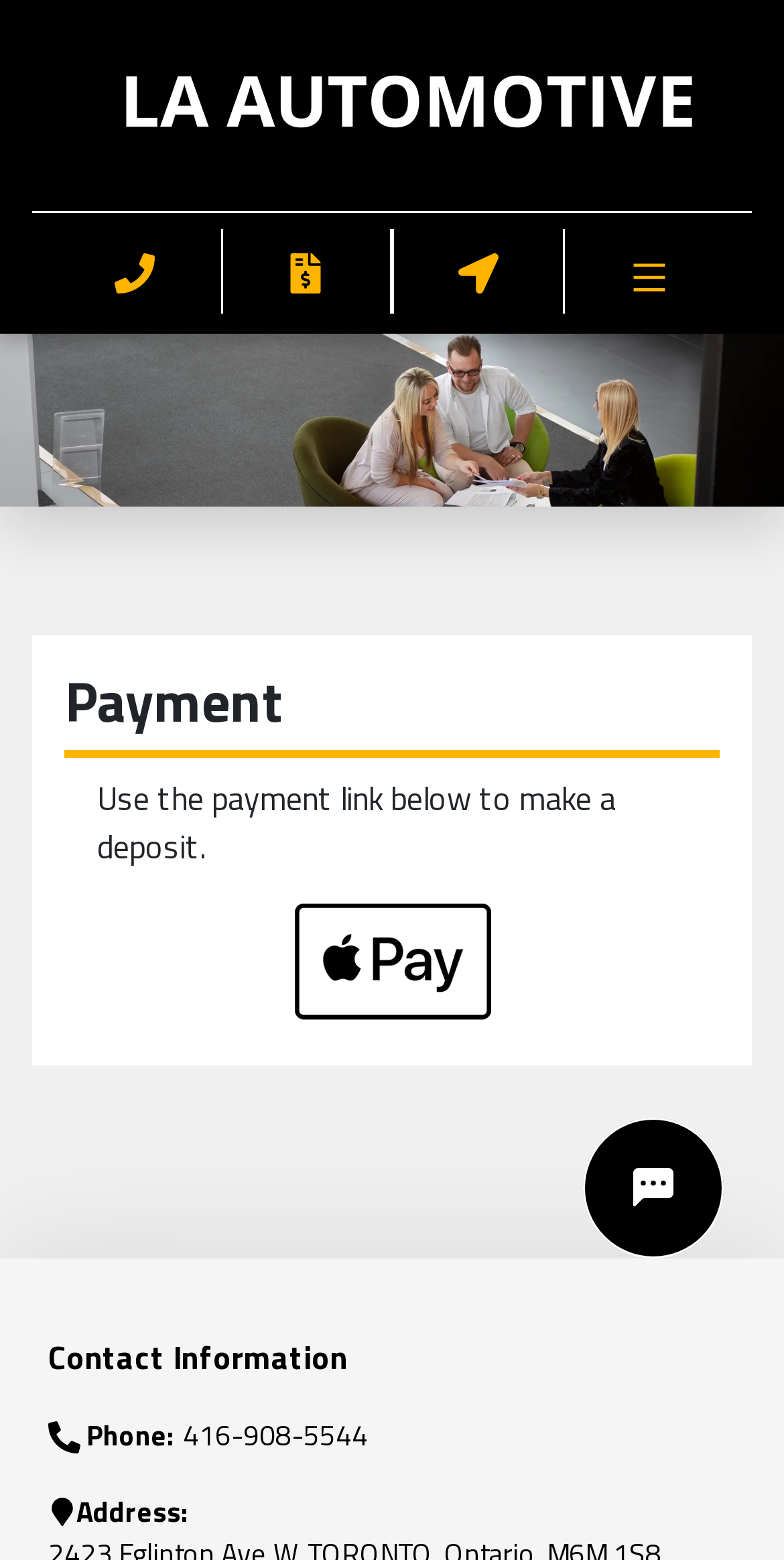Use a single word or phrase to answer the question:
What is the image above the 'Contact Information' section?

An icon